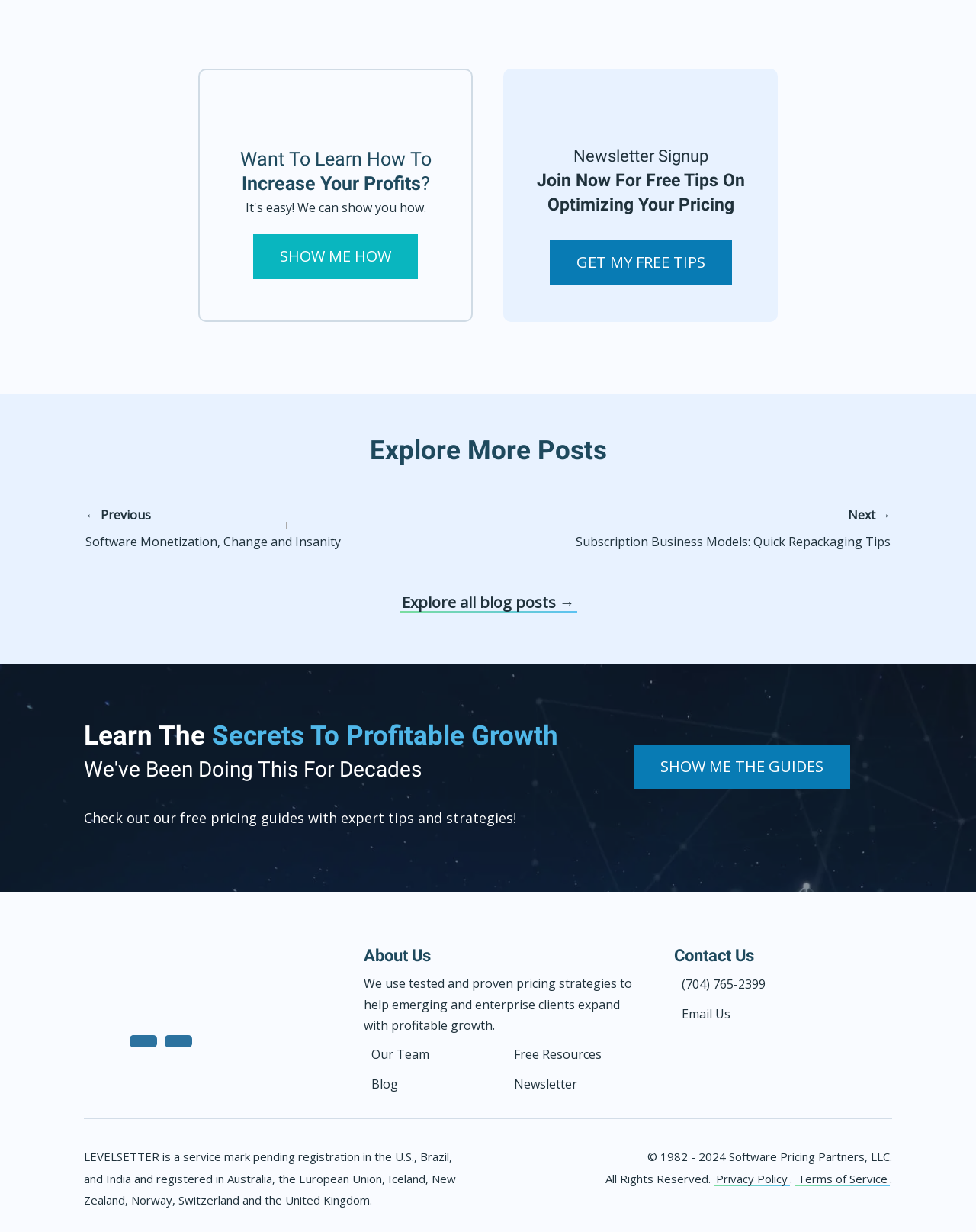Return the bounding box coordinates of the UI element that corresponds to this description: "Newsletter". The coordinates must be given as four float numbers in the range of 0 and 1, [left, top, right, bottom].

[0.526, 0.877, 0.591, 0.89]